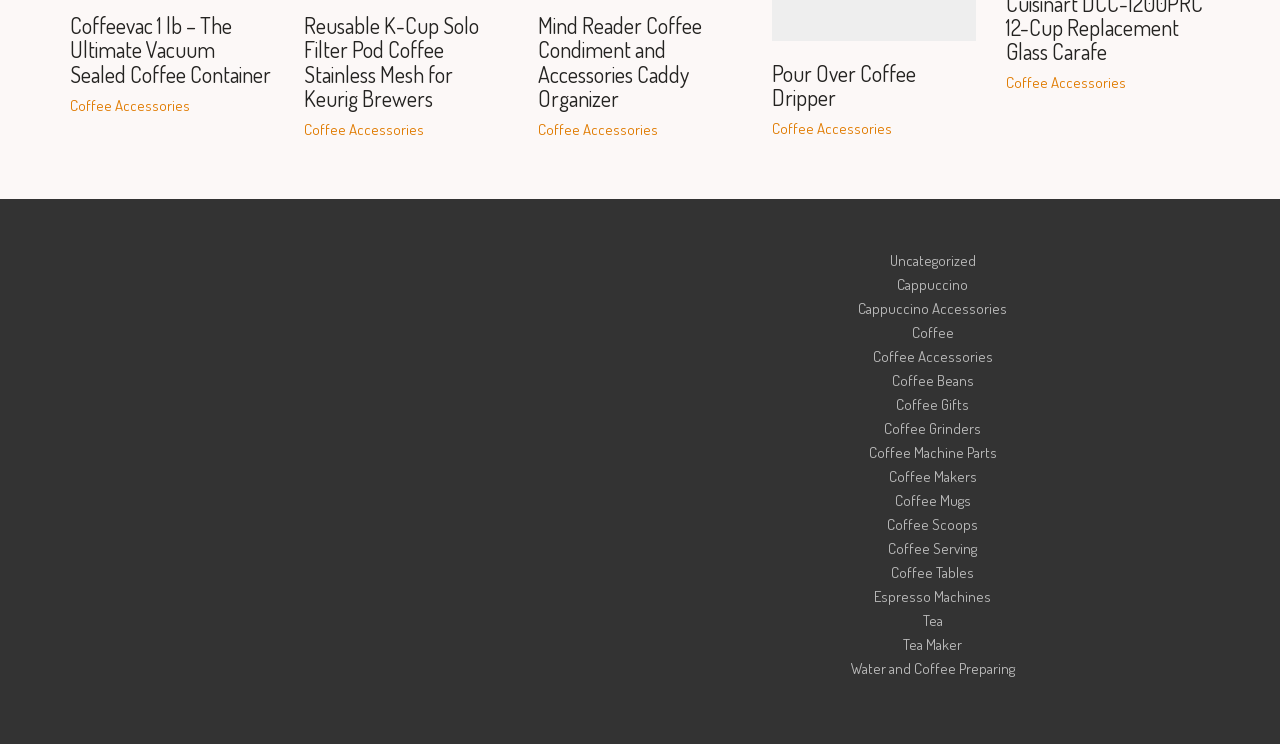Locate the bounding box of the UI element with the following description: "Blue Book Condition".

None